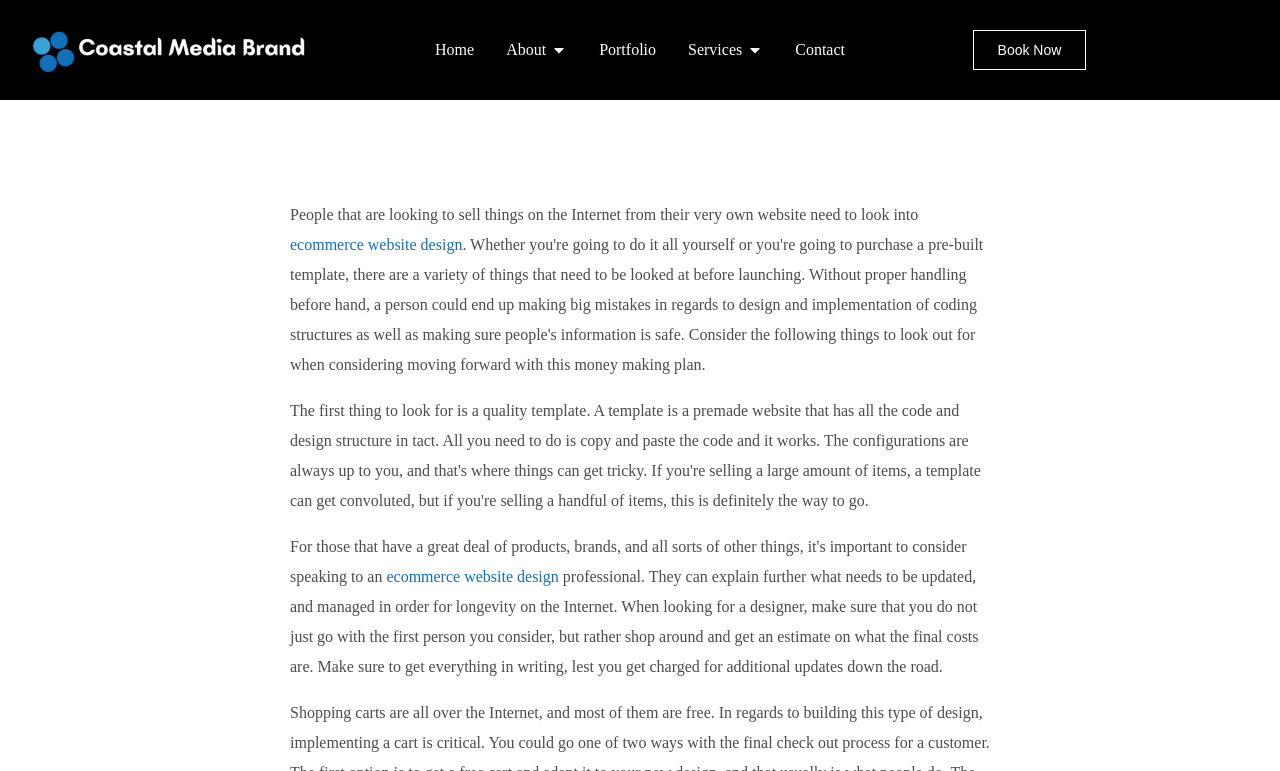Determine the bounding box coordinates of the clickable region to carry out the instruction: "Learn more about ecommerce website design".

[0.227, 0.306, 0.287, 0.328]